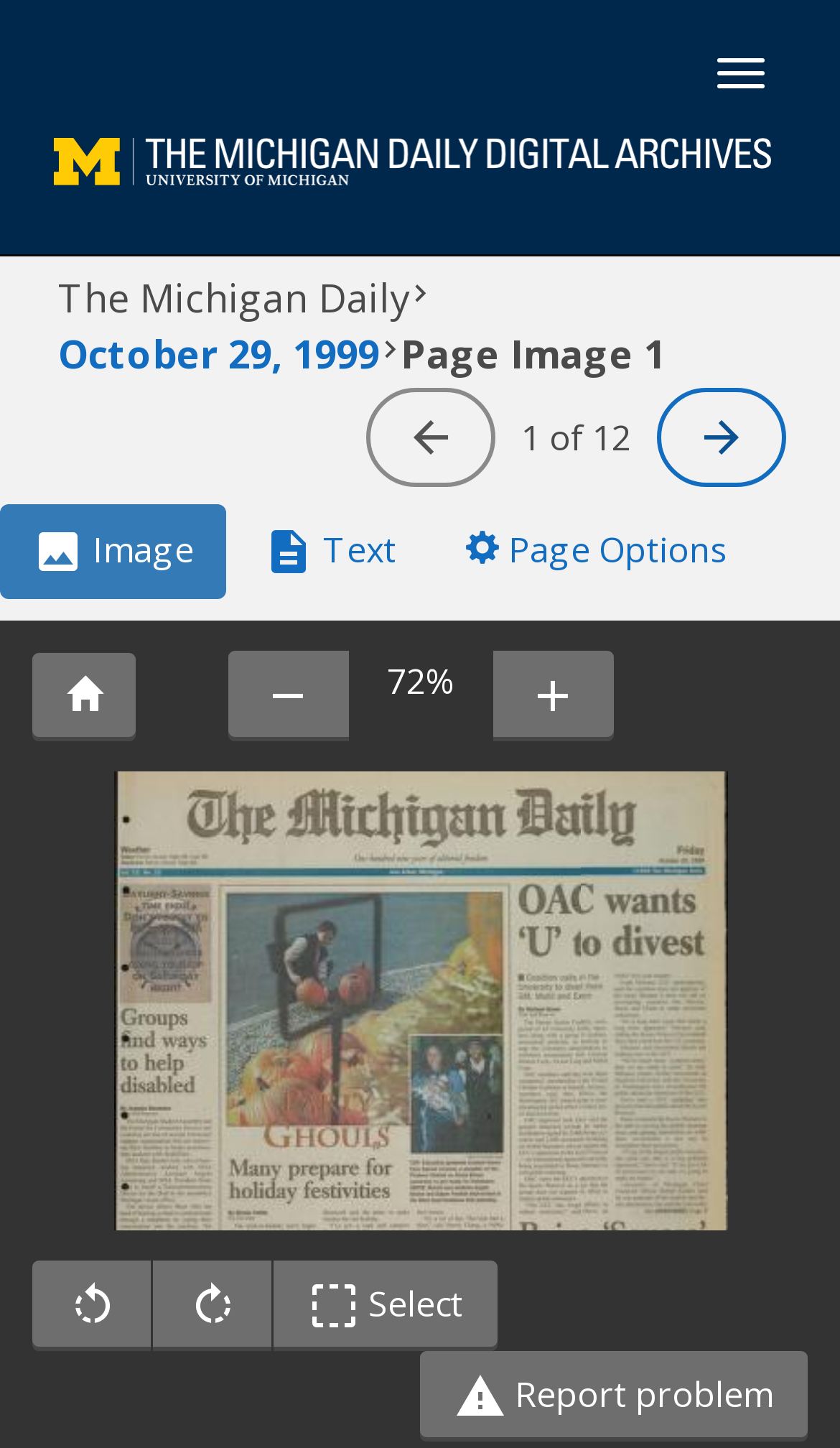What is the purpose of the button with the '' icon?
Refer to the image and give a detailed answer to the question.

I was unable to determine the purpose of this button based on the information available on the page. It is located in the 'Page Options' section, but its specific function is not clear.